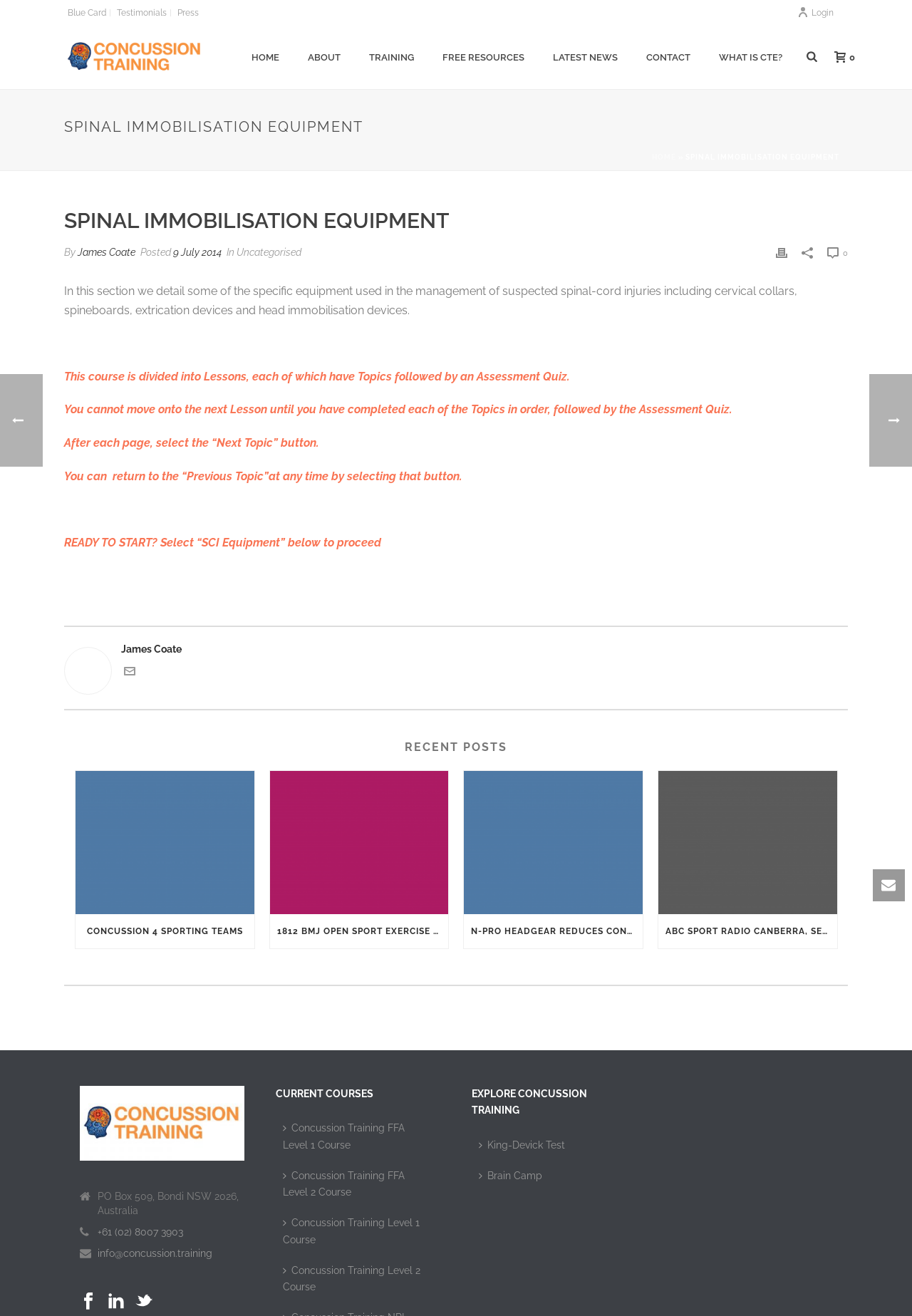Using the webpage screenshot, locate the HTML element that fits the following description and provide its bounding box: "Brain Camp".

[0.521, 0.885, 0.606, 0.903]